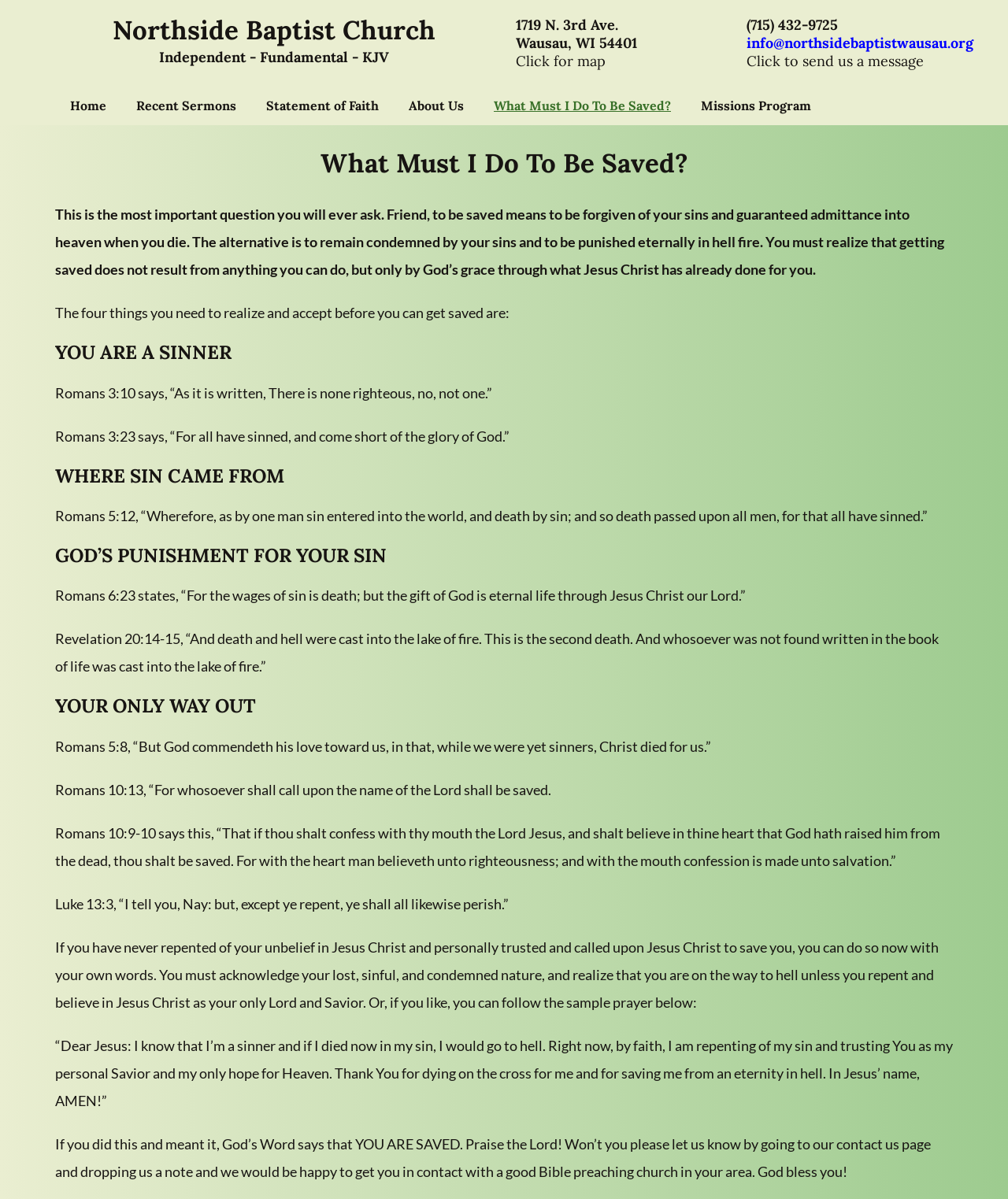Give a one-word or one-phrase response to the question: 
What is the alternative to being saved?

remain condemned by your sins and to be punished eternally in hell fire